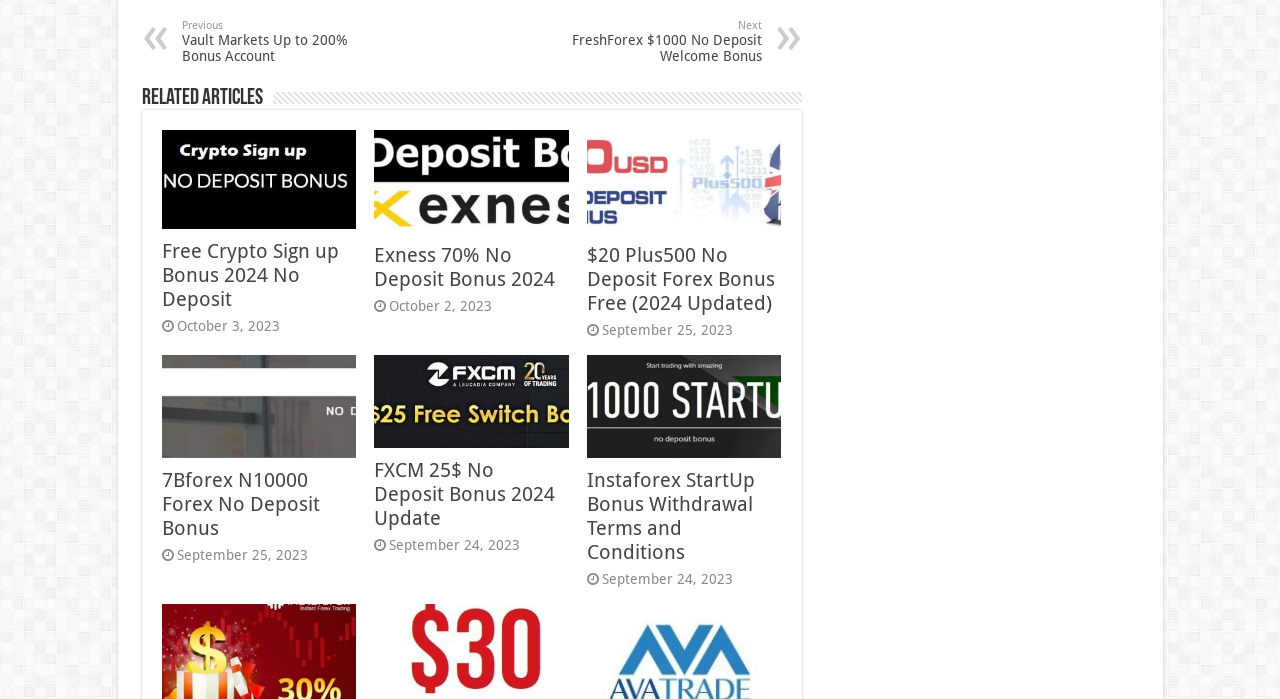Please determine the bounding box coordinates of the element's region to click in order to carry out the following instruction: "Check 'Instaforex StartUp Bonus Withdrawal Terms and Conditions'". The coordinates should be four float numbers between 0 and 1, i.e., [left, top, right, bottom].

[0.459, 0.67, 0.611, 0.807]